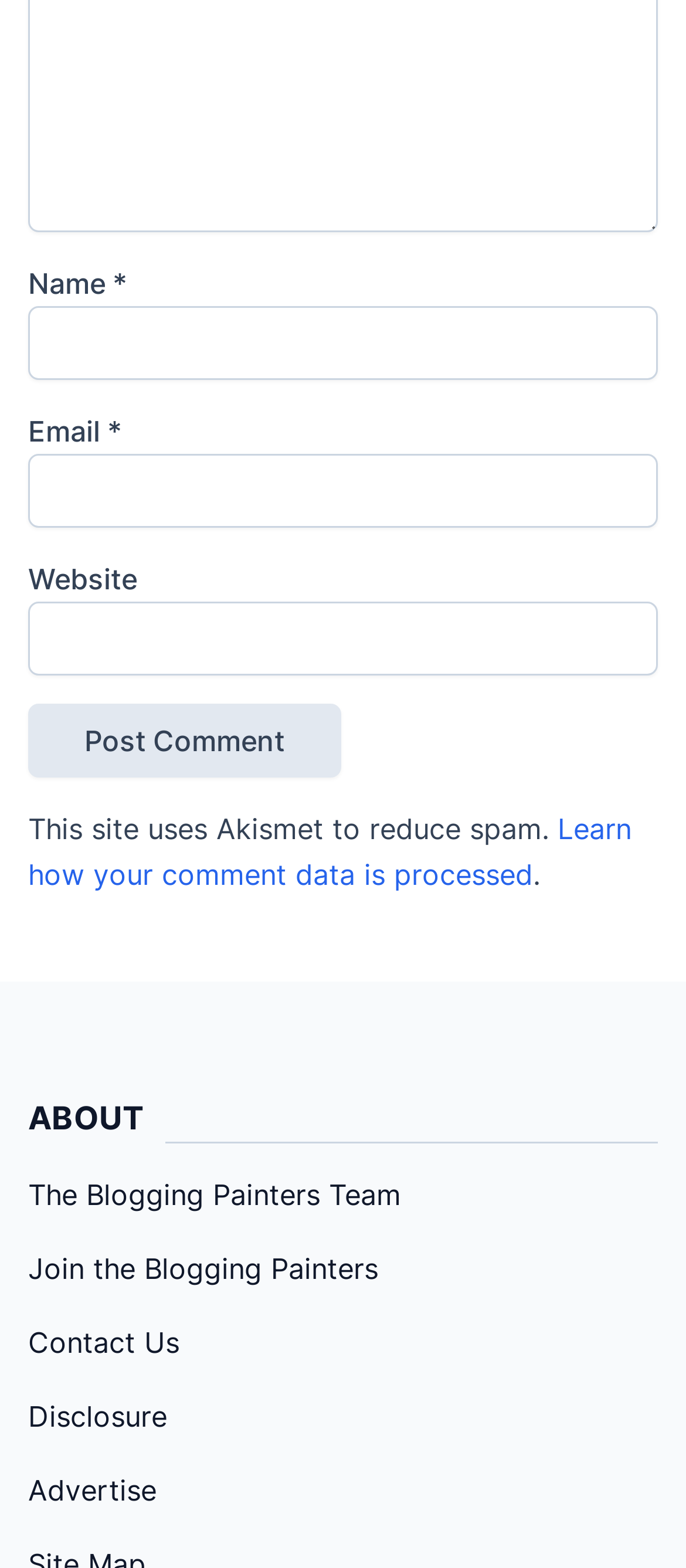Locate the bounding box coordinates of the element's region that should be clicked to carry out the following instruction: "Post a comment". The coordinates need to be four float numbers between 0 and 1, i.e., [left, top, right, bottom].

None